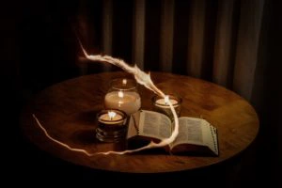What is the ambiance of the scene?
Refer to the image and provide a concise answer in one word or phrase.

Inviting